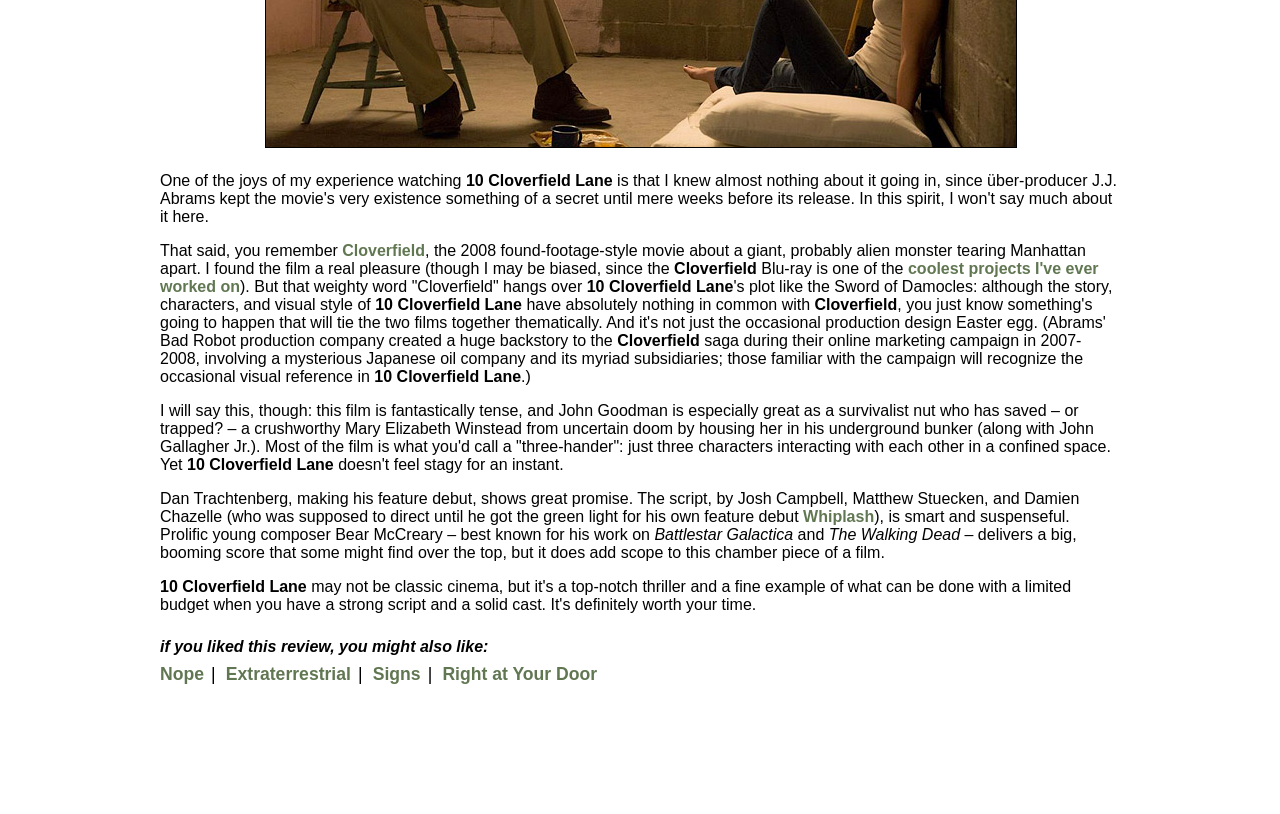Please predict the bounding box coordinates (top-left x, top-left y, bottom-right x, bottom-right y) for the UI element in the screenshot that fits the description: Right at Your Door

[0.346, 0.816, 0.467, 0.84]